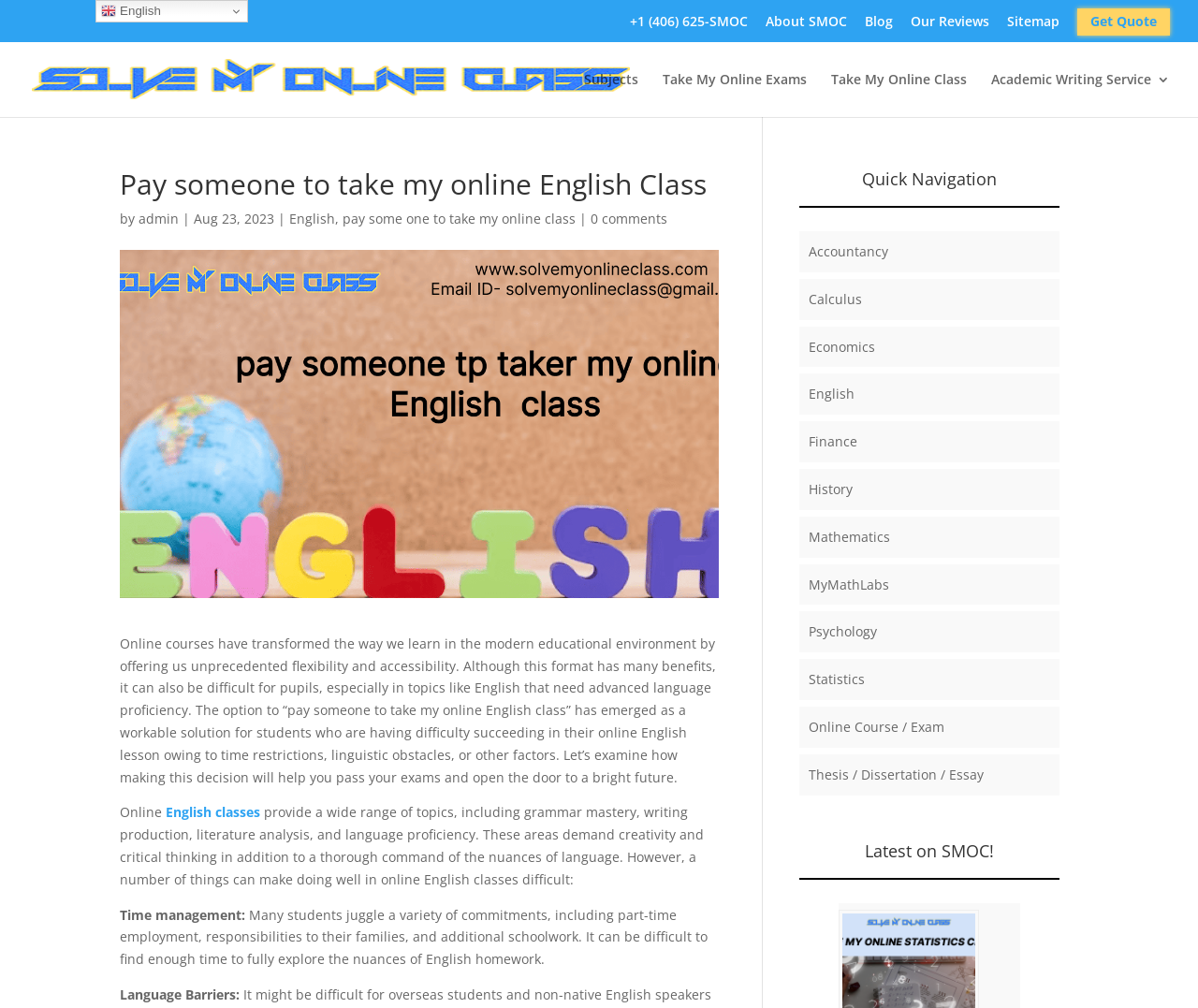Determine the bounding box coordinates for the clickable element required to fulfill the instruction: "Click the 'Get Quote' link". Provide the coordinates as four float numbers between 0 and 1, i.e., [left, top, right, bottom].

[0.899, 0.008, 0.977, 0.035]